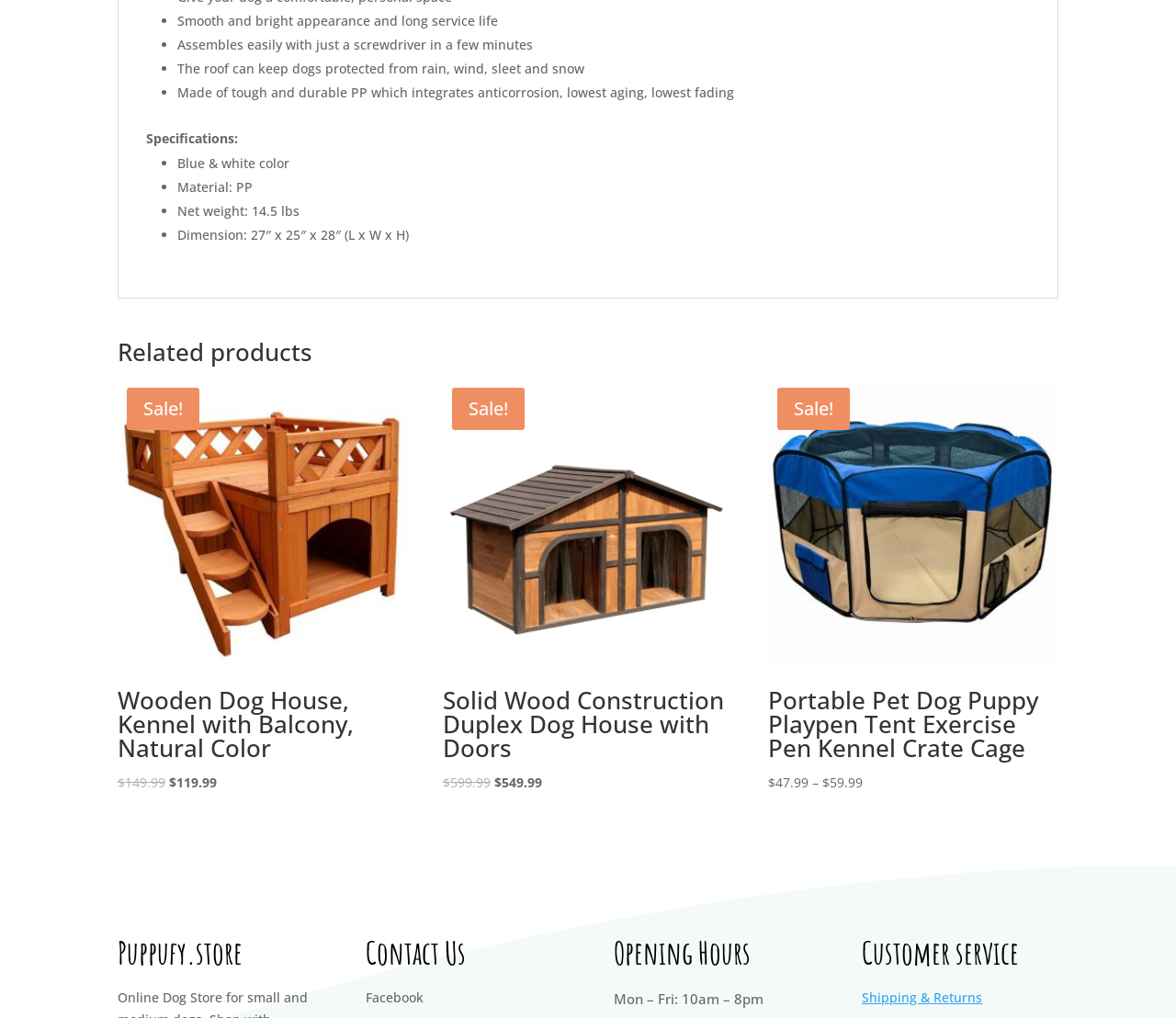What is the weight of the dog house?
Carefully examine the image and provide a detailed answer to the question.

I found the answer by looking at the specifications section of the webpage, where it lists the net weight as '14.5 lbs'.